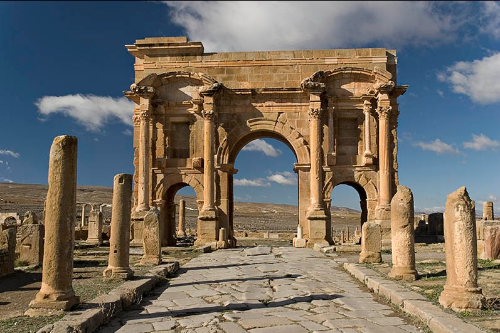How many volumes did the remarkable library in Timgad house?
Please answer the question with a single word or phrase, referencing the image.

23,000 volumes